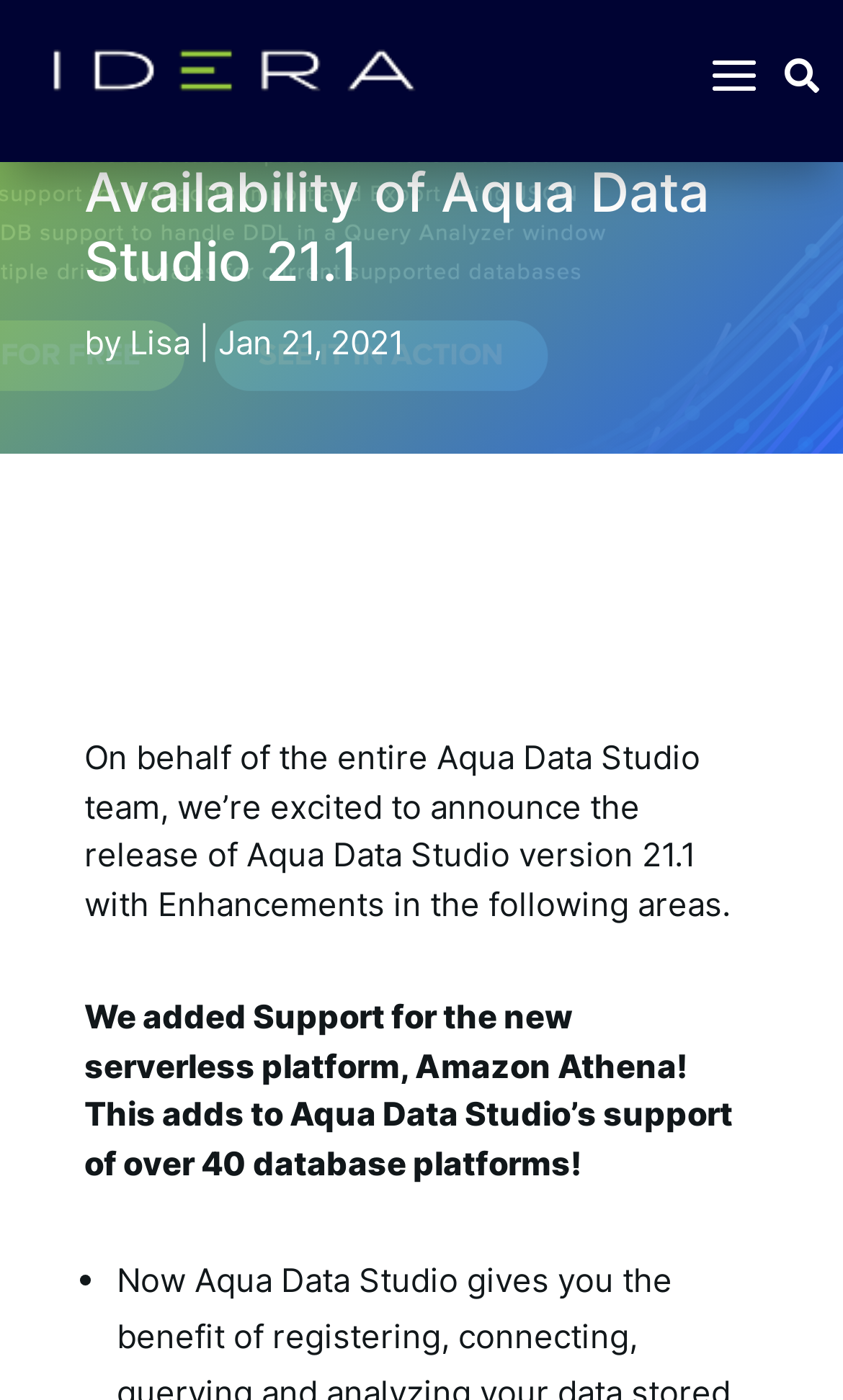How many database platforms are supported by Aqua Data Studio?
Based on the image, answer the question with a single word or brief phrase.

over 40